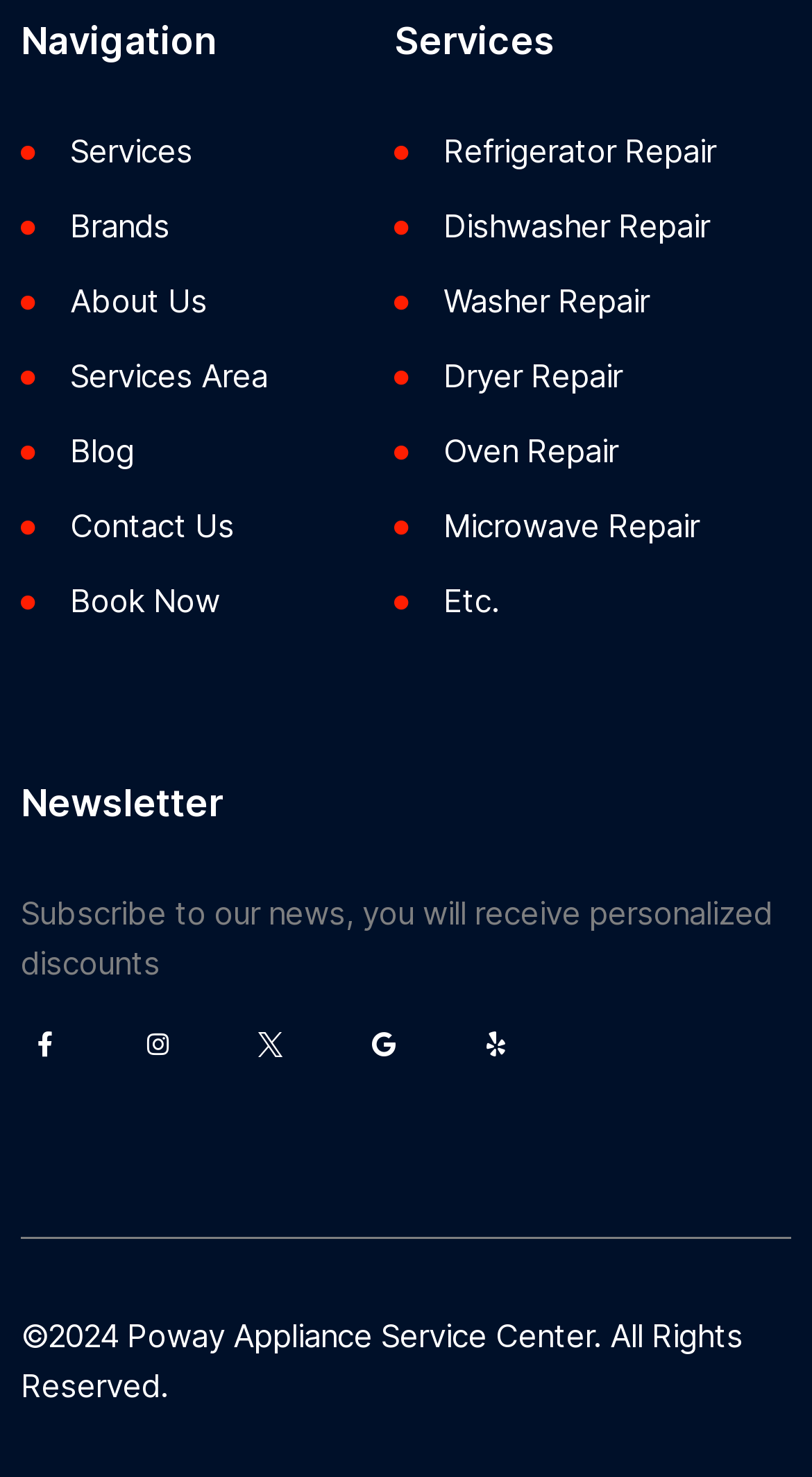What is the purpose of the newsletter section?
Refer to the image and provide a detailed answer to the question.

I read the text in the newsletter section, which says 'Subscribe to our news, you will receive personalized discounts', indicating that the purpose of the newsletter section is to allow users to subscribe to news and receive personalized discounts.